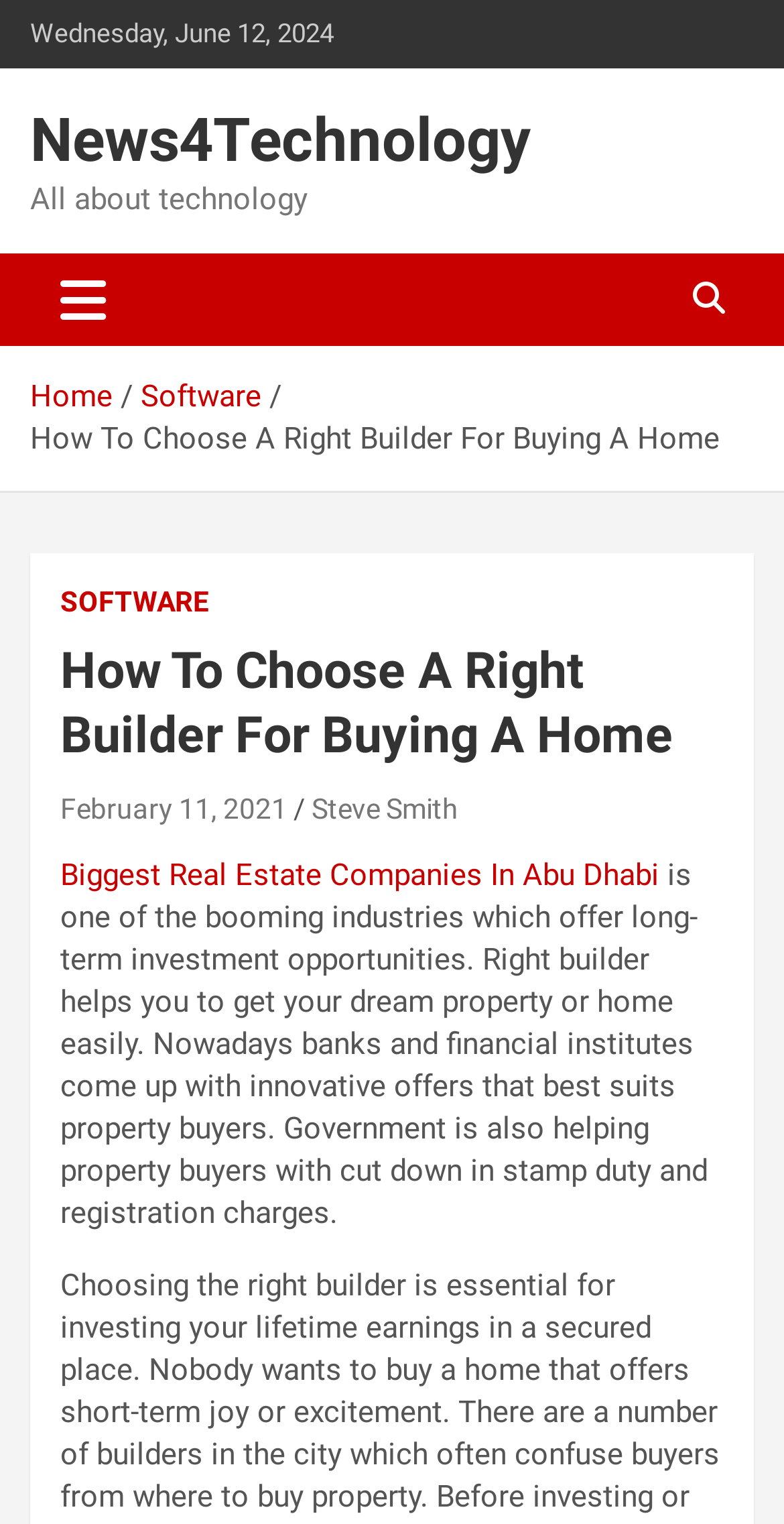Could you specify the bounding box coordinates for the clickable section to complete the following instruction: "Read news about Jubilation As David Adodo Support Ivbiaro Muslim Women With Money For Mosque Building"?

None